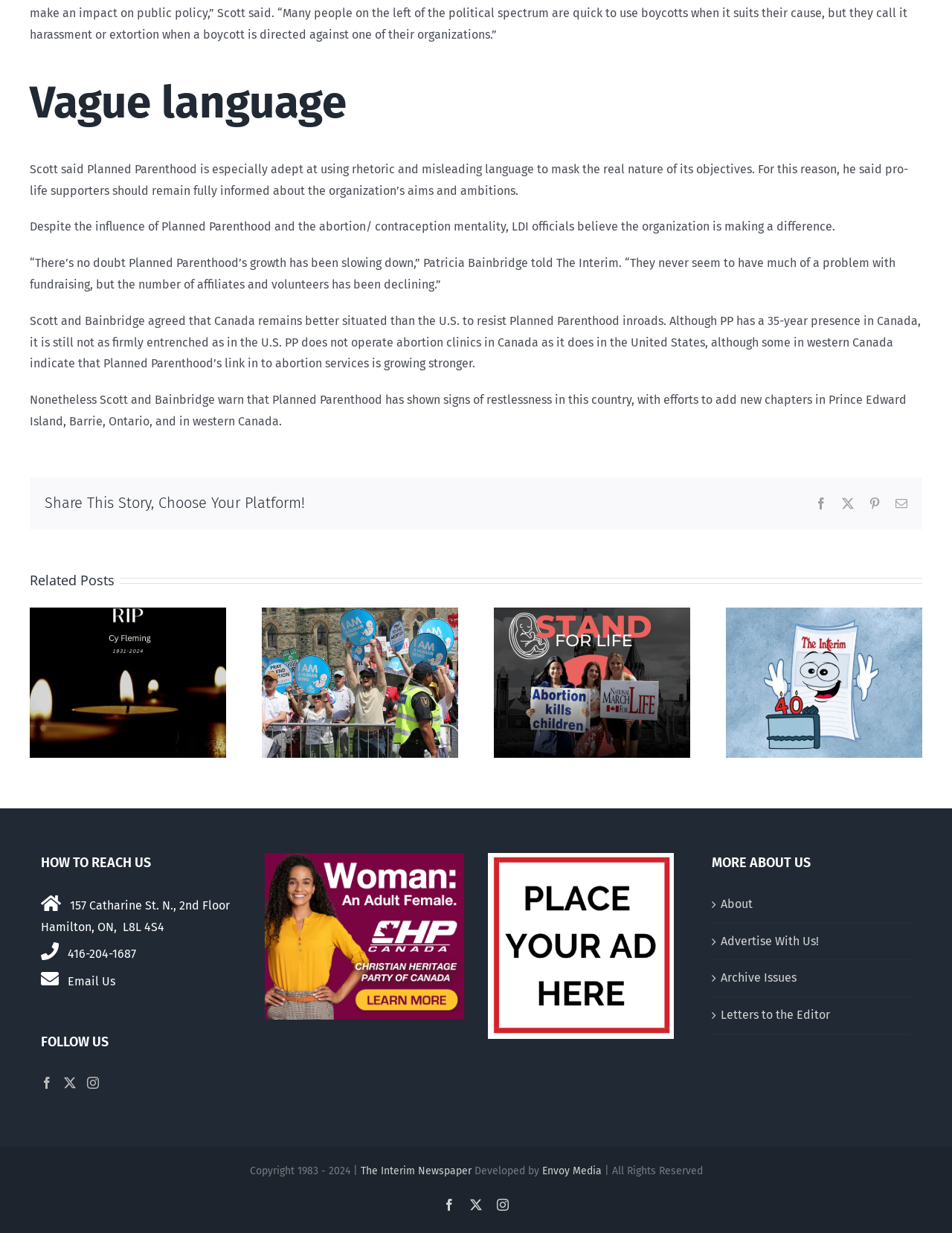How many related posts are shown on the webpage?
Answer the question with a detailed and thorough explanation.

There are 4 related posts shown on the webpage, each with an image and a heading, and they are grouped together under the heading 'Related Posts'.